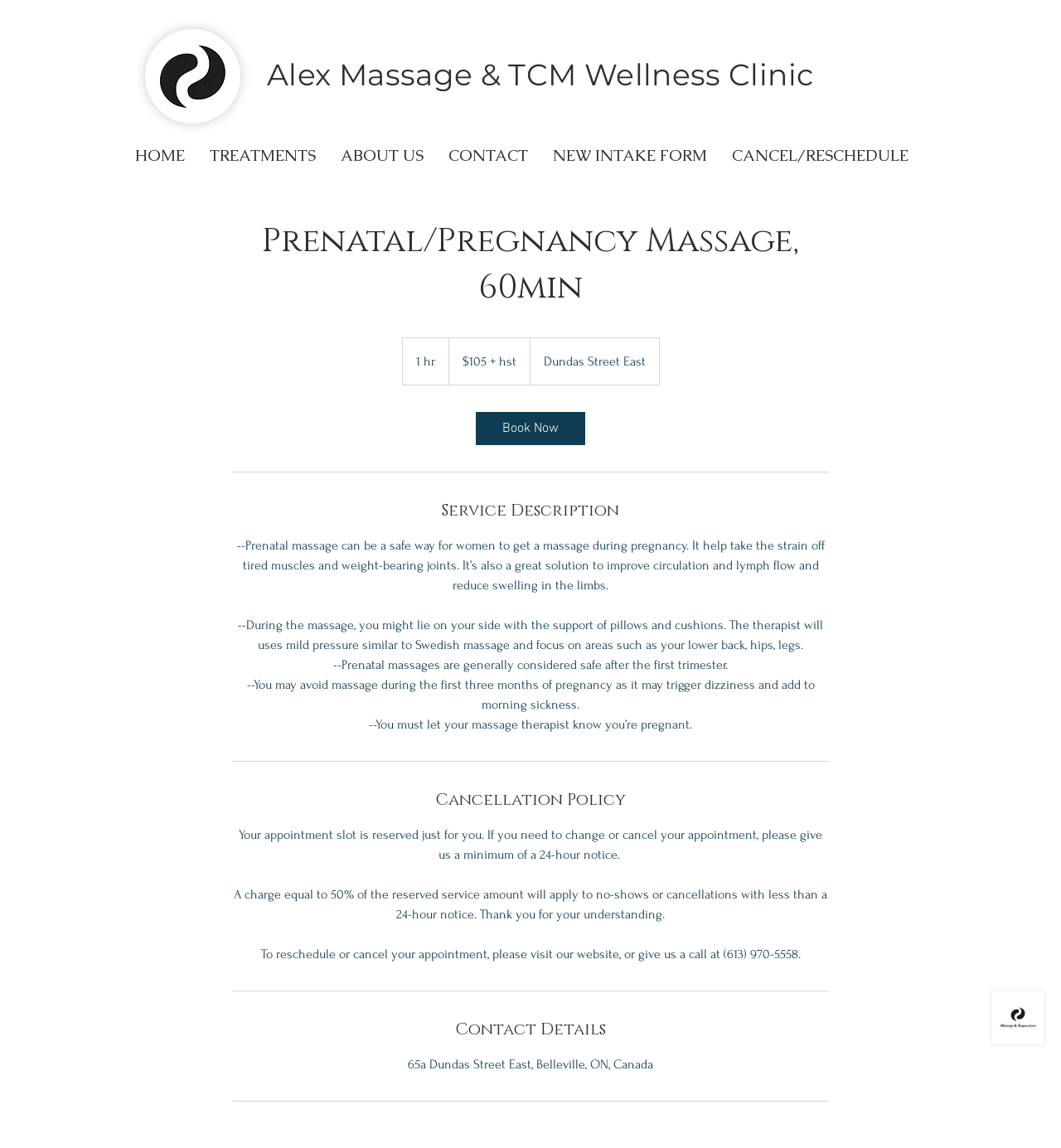Identify the bounding box for the UI element described as: "NEW INTAKE FORM". The coordinates should be four float numbers between 0 and 1, i.e., [left, top, right, bottom].

[0.509, 0.116, 0.678, 0.155]